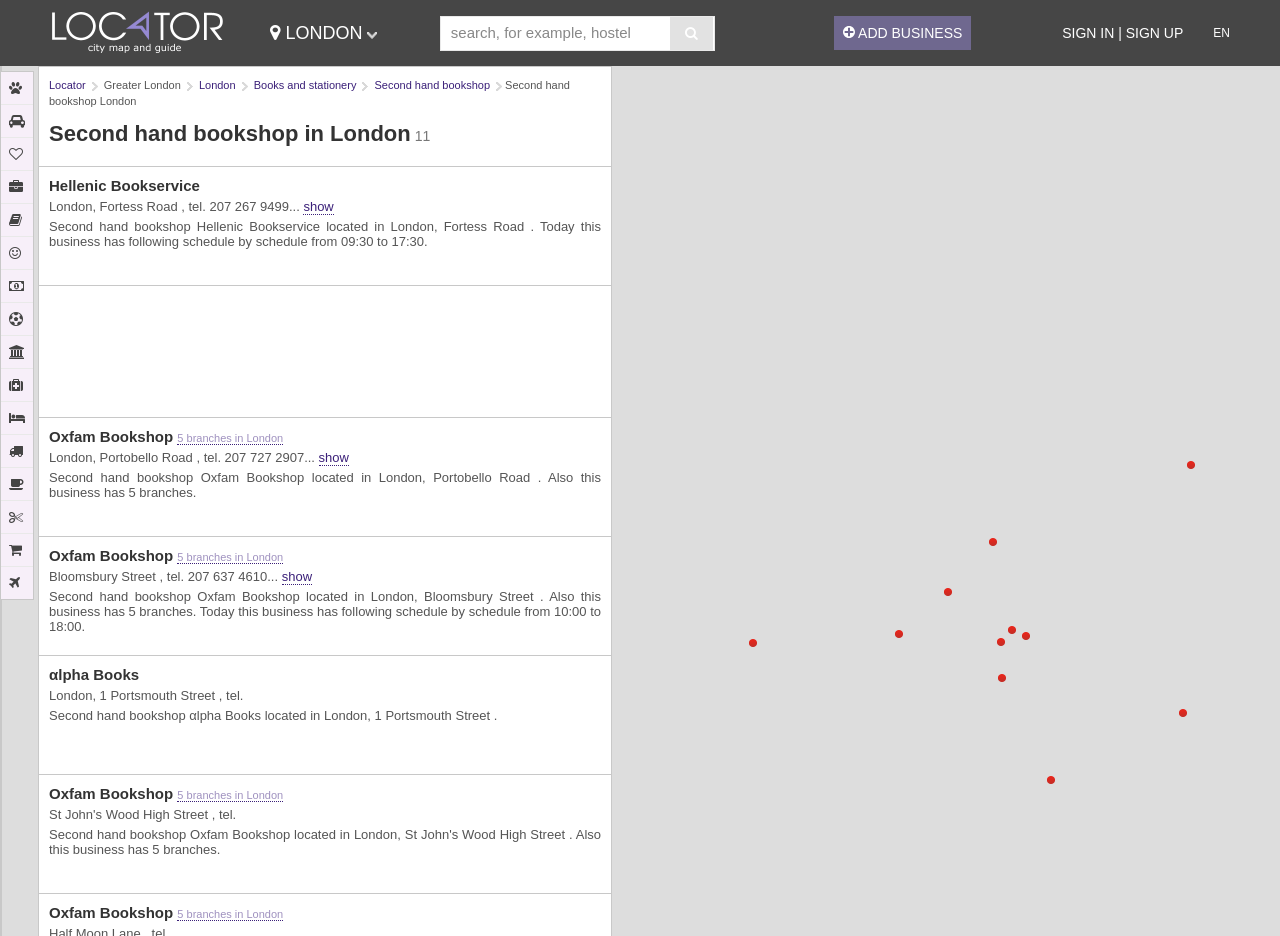Find the bounding box coordinates of the clickable area that will achieve the following instruction: "Click the 'Home' link".

None